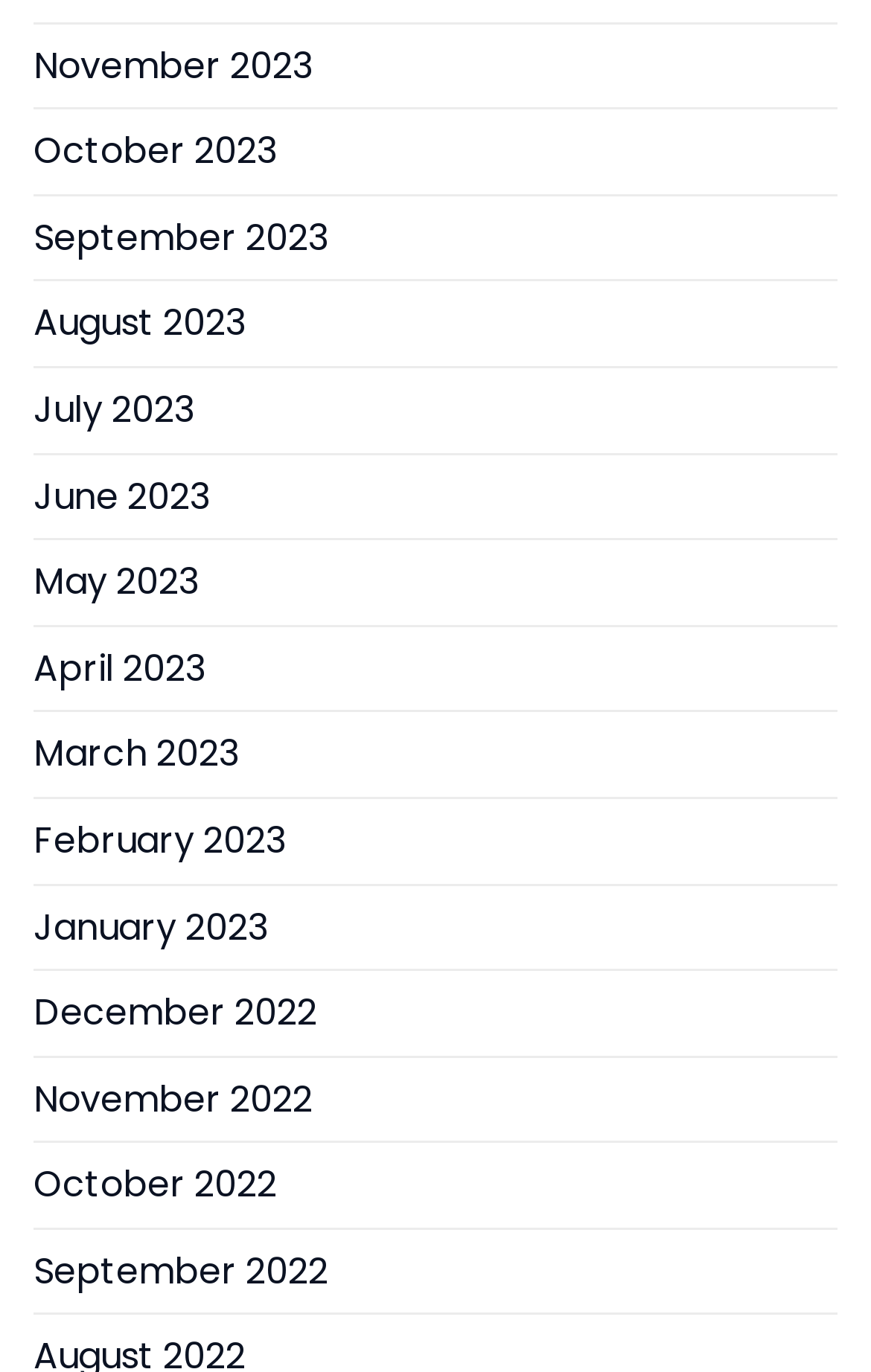What is the common theme among the links?
Provide a concise answer using a single word or phrase based on the image.

Months and years